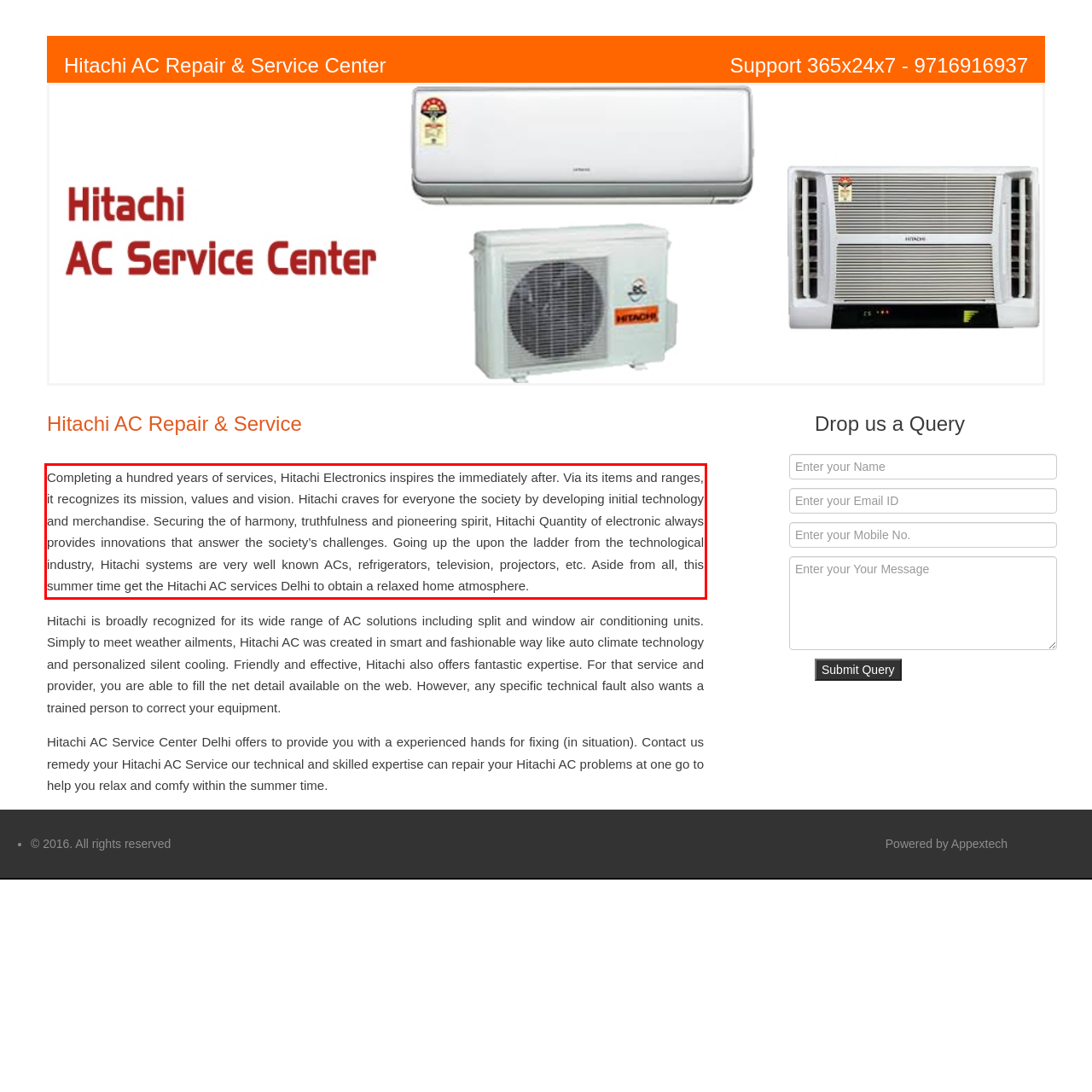Given a screenshot of a webpage, identify the red bounding box and perform OCR to recognize the text within that box.

Completing a hundred years of services, Hitachi Electronics inspires the immediately after. Via its items and ranges, it recognizes its mission, values and vision. Hitachi craves for everyone the society by developing initial technology and merchandise. Securing the of harmony, truthfulness and pioneering spirit, Hitachi Quantity of electronic always provides innovations that answer the society’s challenges. Going up the upon the ladder from the technological industry, Hitachi systems are very well known ACs, refrigerators, television, projectors, etc. Aside from all, this summer time get the Hitachi AC services Delhi to obtain a relaxed home atmosphere.